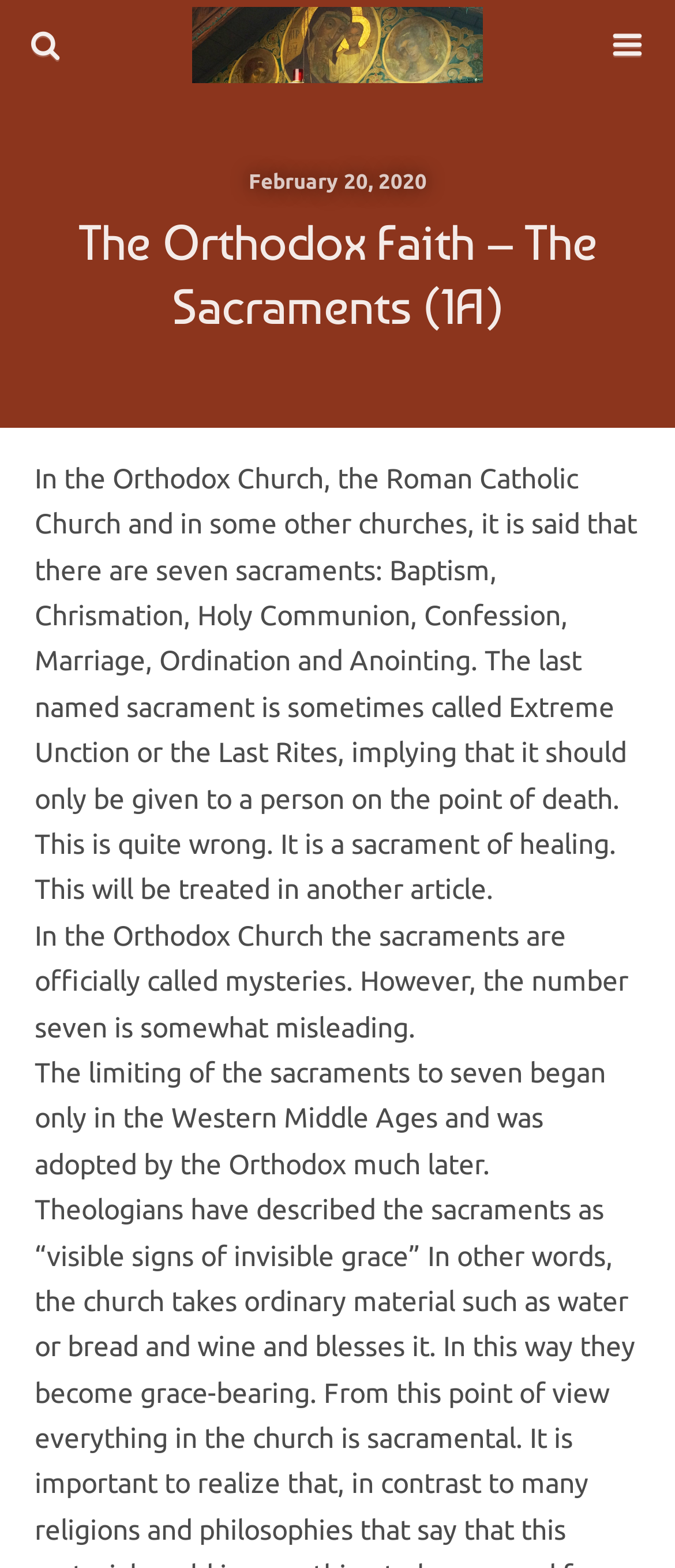What is the name of the church?
Answer the question with just one word or phrase using the image.

Church of Our Lady of Kazan